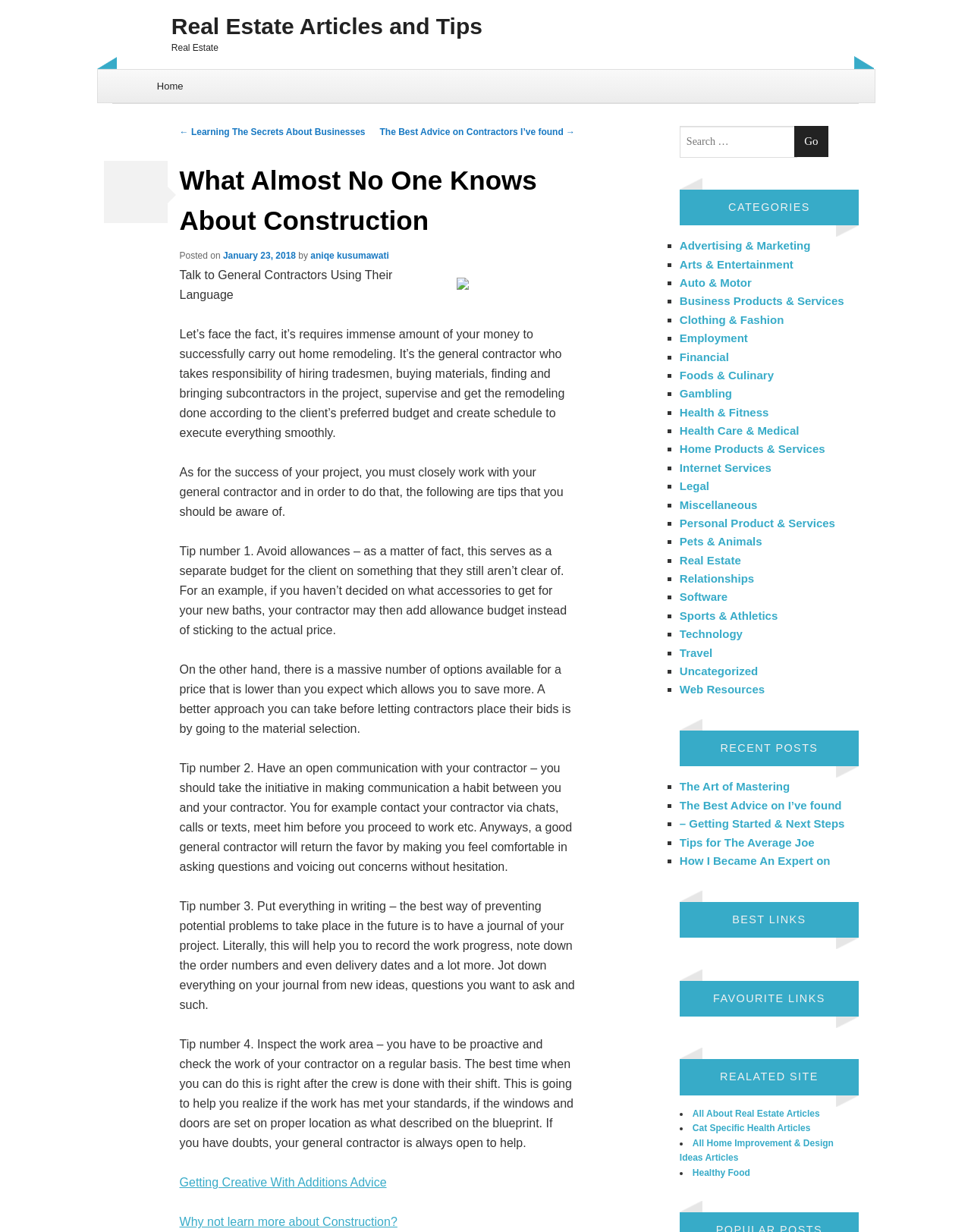Please specify the bounding box coordinates of the element that should be clicked to execute the given instruction: 'Inspect the work area'. Ensure the coordinates are four float numbers between 0 and 1, expressed as [left, top, right, bottom].

[0.185, 0.843, 0.591, 0.933]